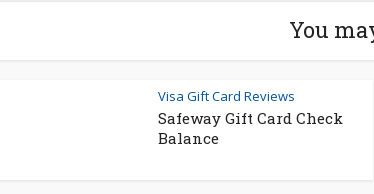From the image, can you give a detailed response to the question below:
What type of gift card is mentioned?

The linked text 'Visa Gift Card Reviews' in blue suggests that the webpage is related to Visa Gift Cards, providing users with additional resources to access relevant content.